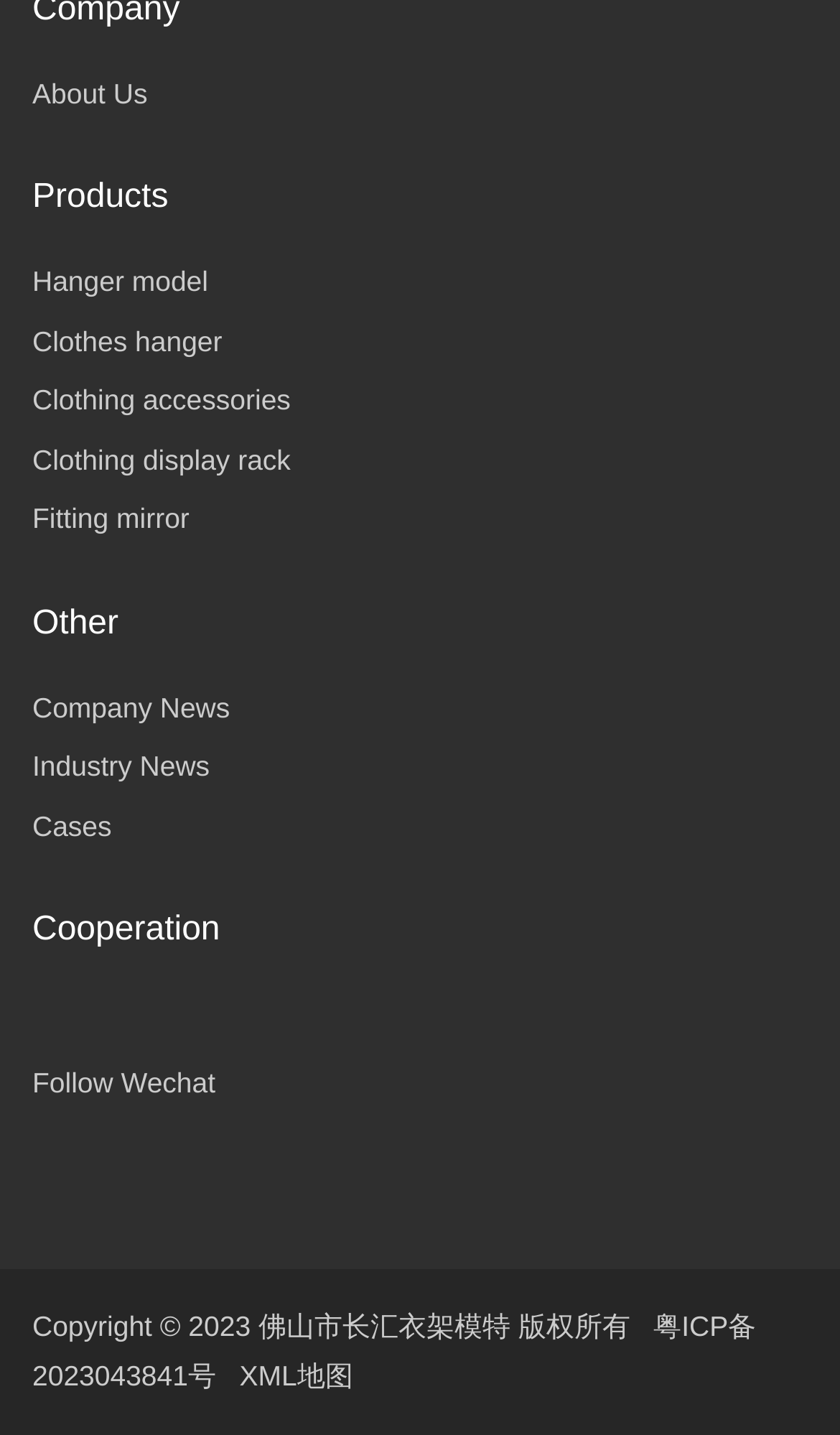What is the company's social media platform?
Make sure to answer the question with a detailed and comprehensive explanation.

The company's social media platform is Wechat because there is a 'Follow Wechat' static text at the bottom of the webpage.